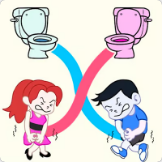Offer an in-depth description of the image shown.

In this playful and engaging illustration for the game "Toilet Race," two cartoon characters—a girl with long red hair and a boy with short dark hair—are humorously depicted in a race to reach their respective toilets, one blue and one pink. Both characters are shown with exaggerated expressions of urgency, clutching their stomachs in a lighthearted and comedic manner. The colorful pink and blue arrows connecting the two toilets symbolize their frantic competition, adding a vibrant touch to the scene. This image captures the fun and urgency of the game, where players navigate challenges to reach the toilet first, embodying the playful spirit that the "Skibidi Toilet: Eraser Story Brain Puzzle" game conveys.